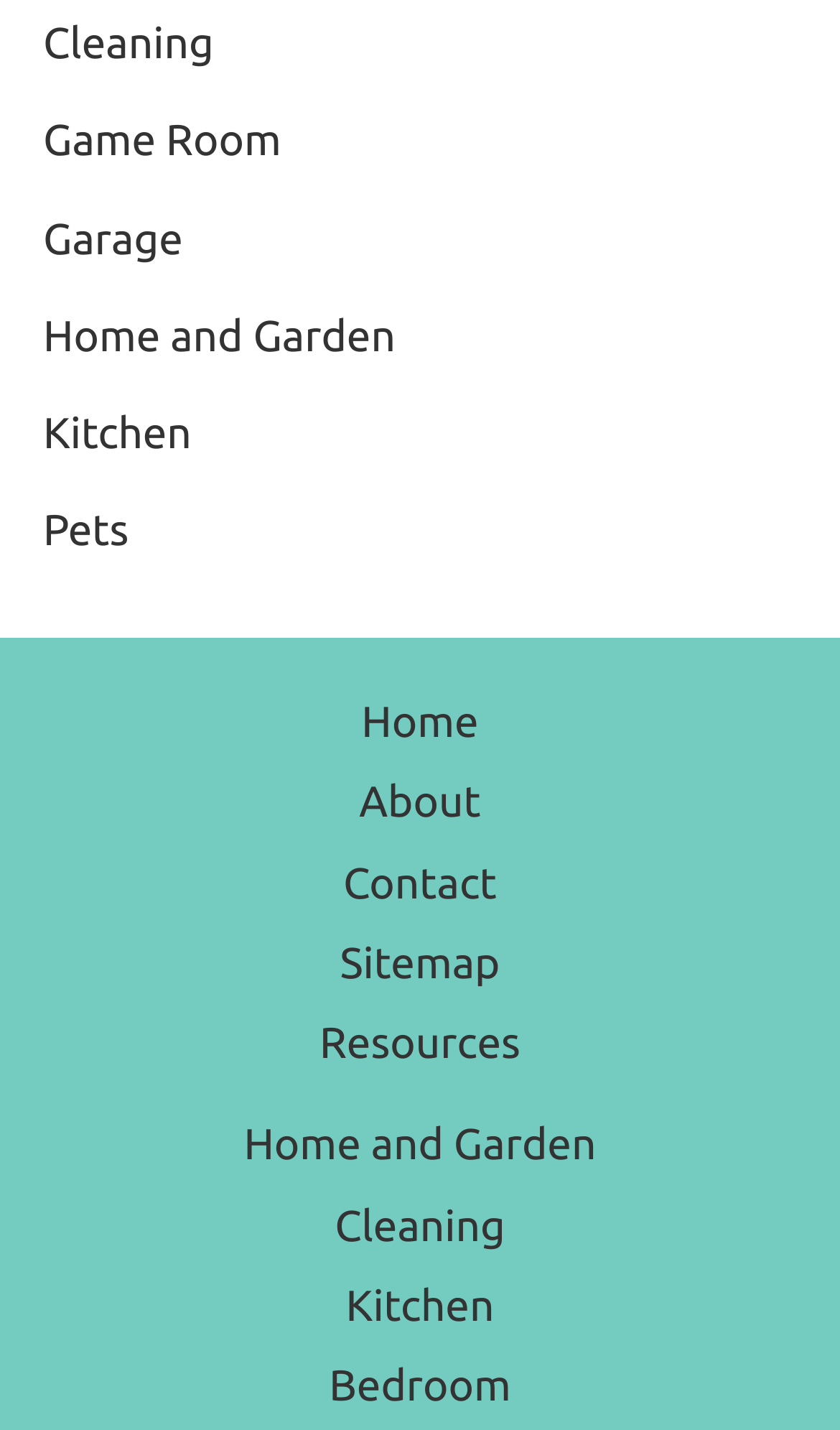Determine the bounding box coordinates of the section I need to click to execute the following instruction: "Visit 'Enjoy Healthy, Fragrant, and Smooth Mango Ice Cream: A Delightful Treat'". Provide the coordinates as four float numbers between 0 and 1, i.e., [left, top, right, bottom].

None